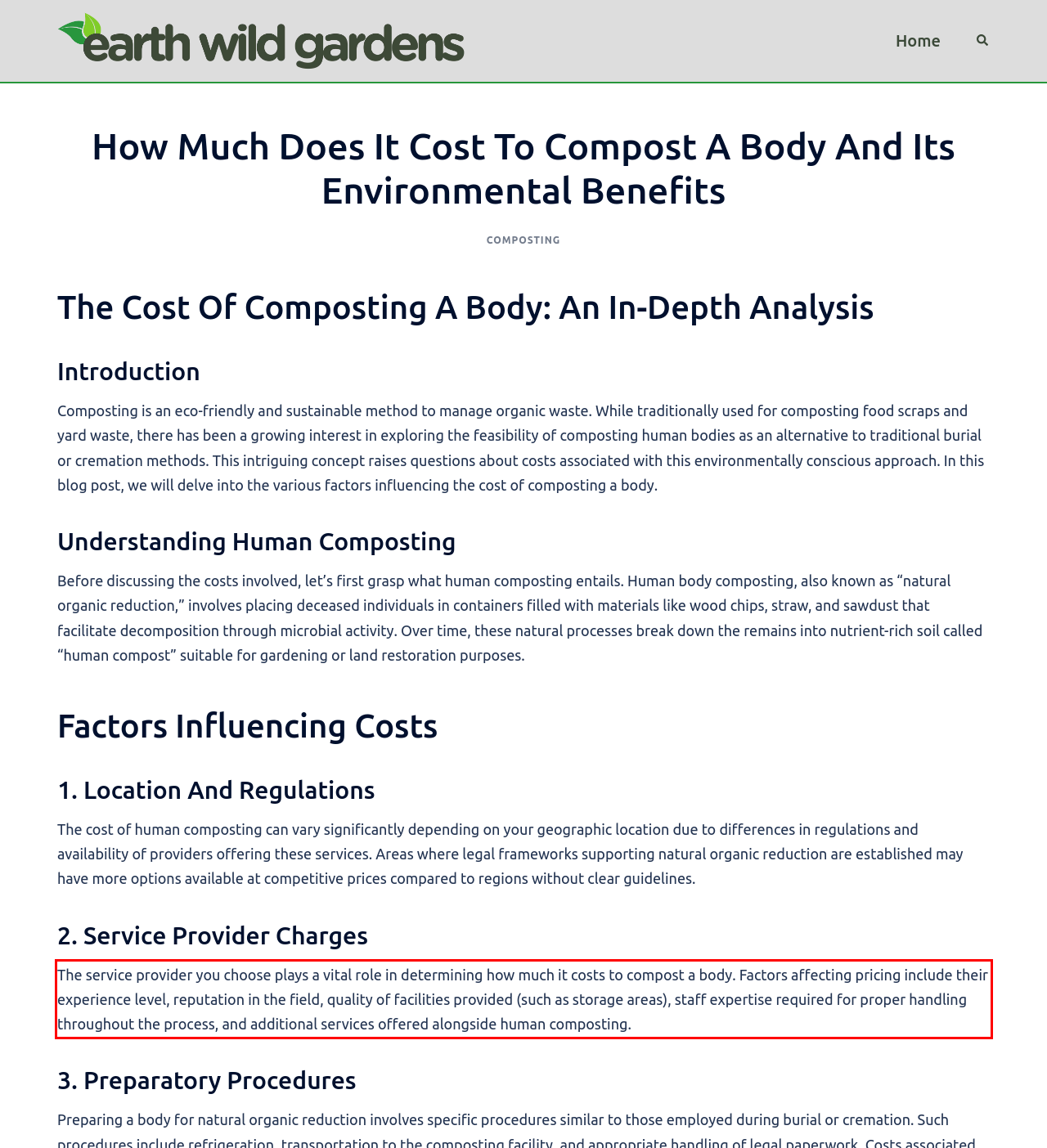Review the webpage screenshot provided, and perform OCR to extract the text from the red bounding box.

The service provider you choose plays a vital role in determining how much it costs to compost a body. Factors affecting pricing include their experience level, reputation in the field, quality of facilities provided (such as storage areas), staff expertise required for proper handling throughout the process, and additional services offered alongside human composting.